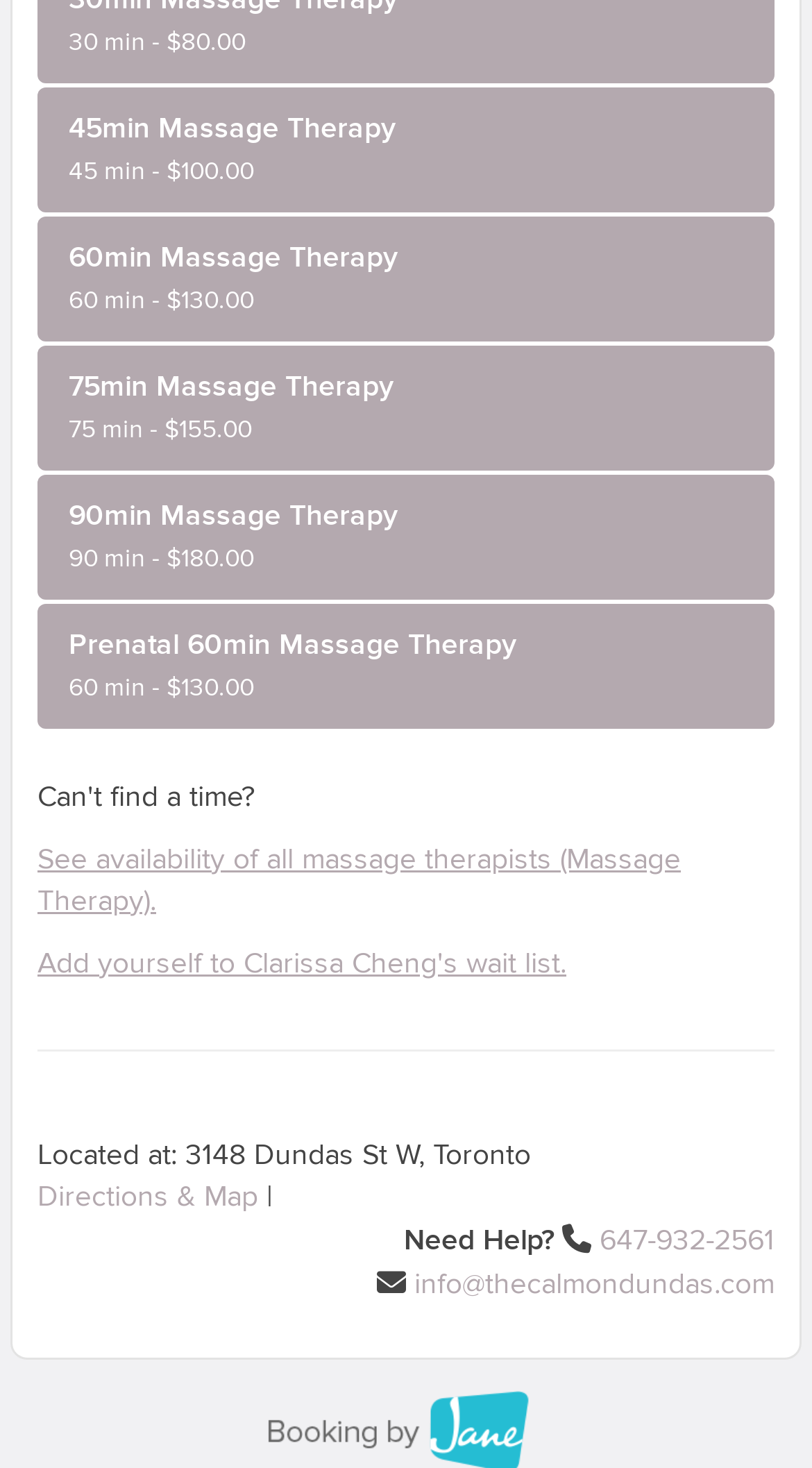Give a succinct answer to this question in a single word or phrase: 
What is the price of 45min Massage Therapy?

$100.00